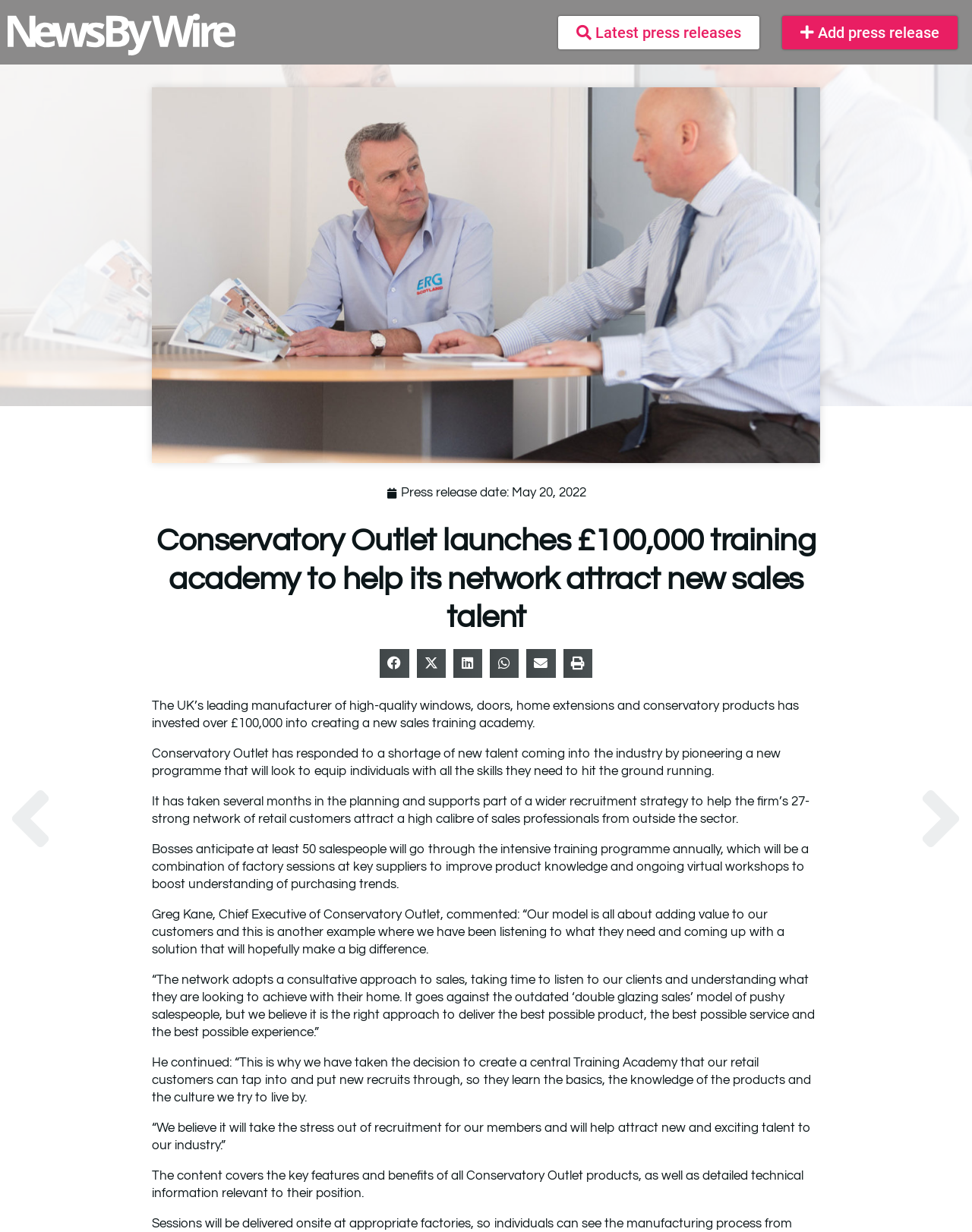Respond concisely with one word or phrase to the following query:
What type of products does Conservatory Outlet manufacture?

Windows, doors, home extensions, conservatory products